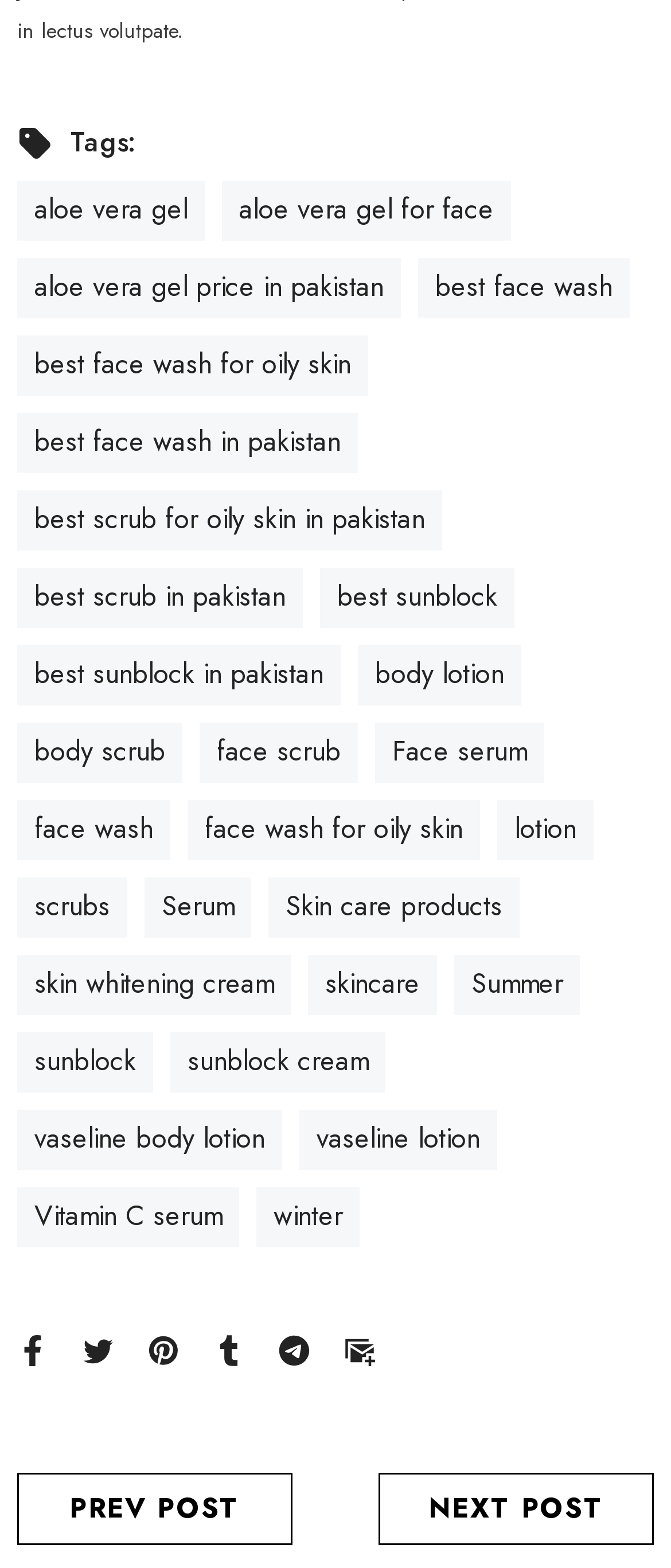Bounding box coordinates are to be given in the format (top-left x, top-left y, bottom-right x, bottom-right y). All values must be floating point numbers between 0 and 1. Provide the bounding box coordinate for the UI element described as: vaseline lotion

[0.472, 0.713, 0.715, 0.739]